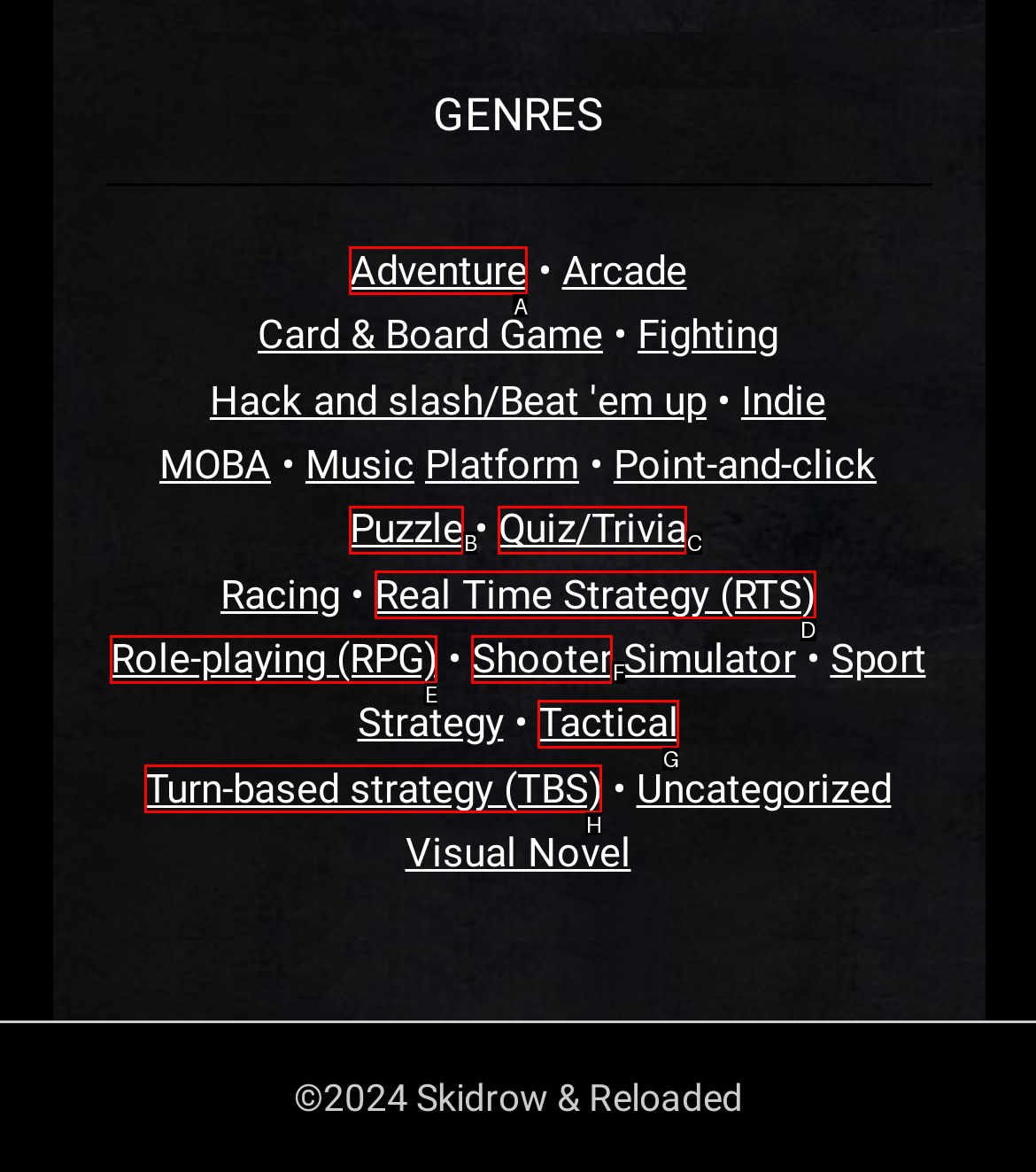Indicate which red-bounded element should be clicked to perform the task: Explore Role-playing (RPG) Answer with the letter of the correct option.

E